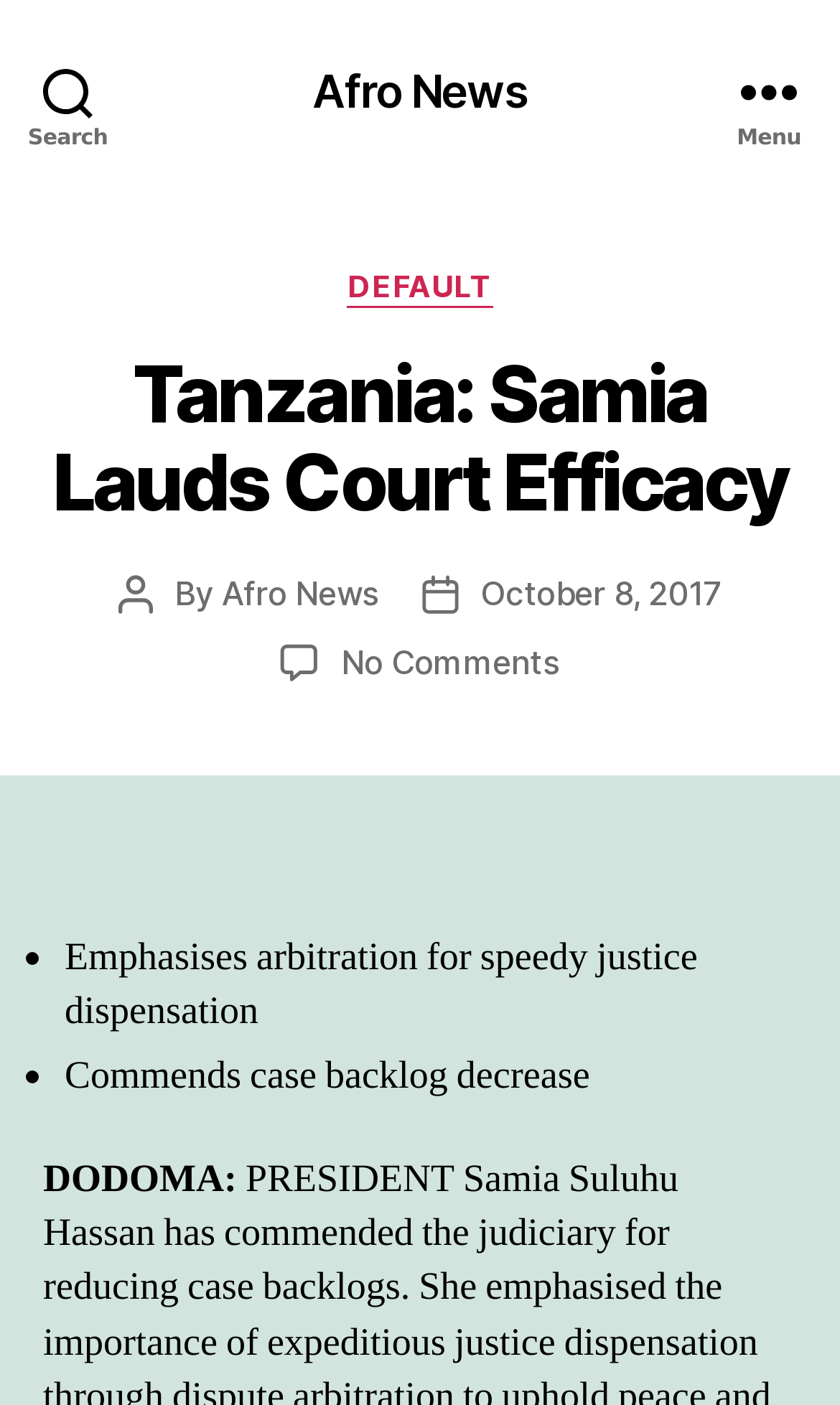What is the location mentioned in the article?
Answer the question in as much detail as possible.

I found the answer by looking at the section with the text 'DODOMA:', which suggests that DODOMA is a location mentioned in the article.